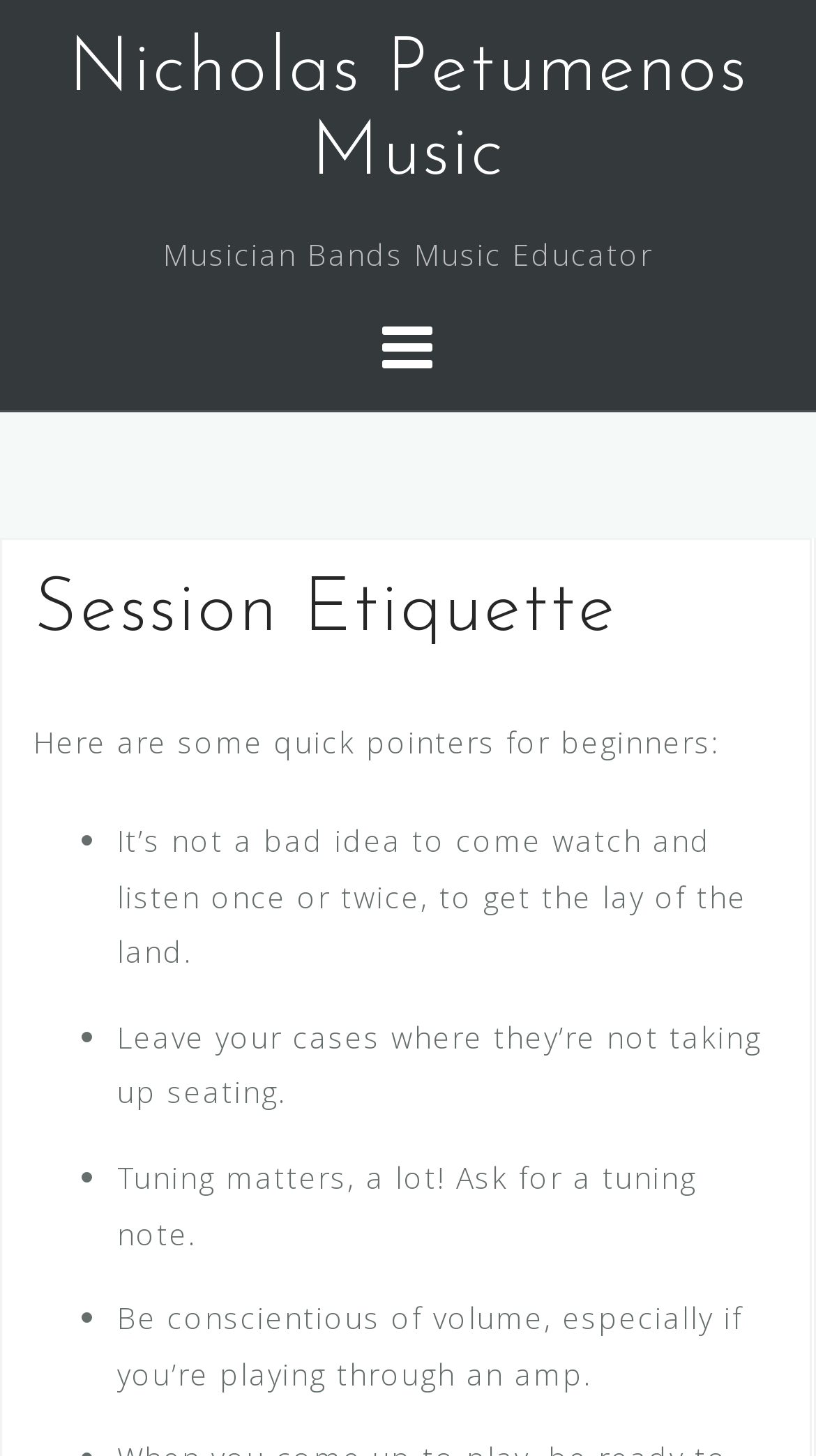What should you avoid taking up with your cases?
Provide an in-depth and detailed explanation in response to the question.

The webpage advises to 'Leave your cases where they’re not taking up seating.', implying that cases should not occupy seating spaces.